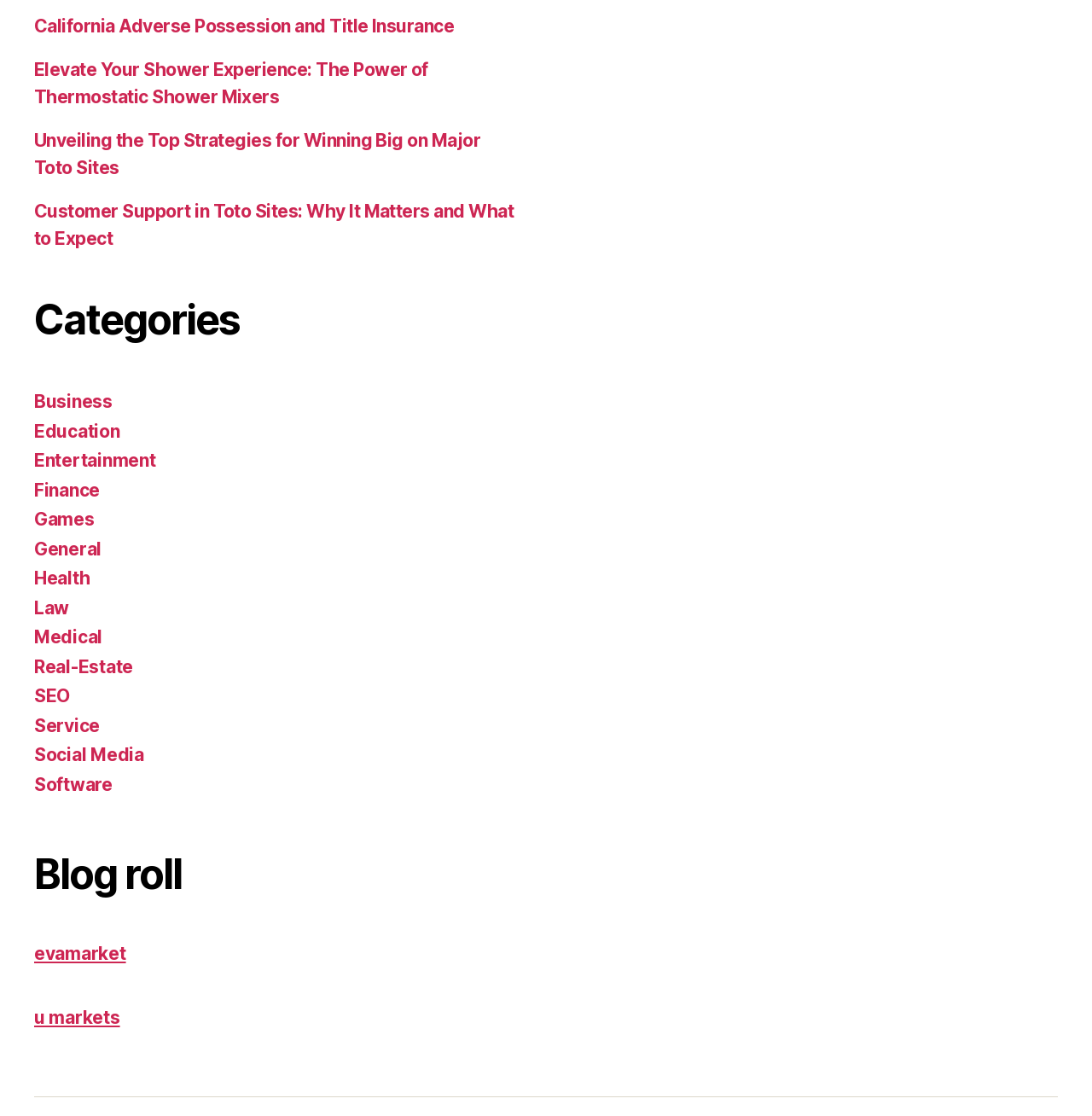Locate the bounding box coordinates of the clickable element to fulfill the following instruction: "Click on California Adverse Possession and Title Insurance". Provide the coordinates as four float numbers between 0 and 1 in the format [left, top, right, bottom].

[0.031, 0.014, 0.416, 0.033]